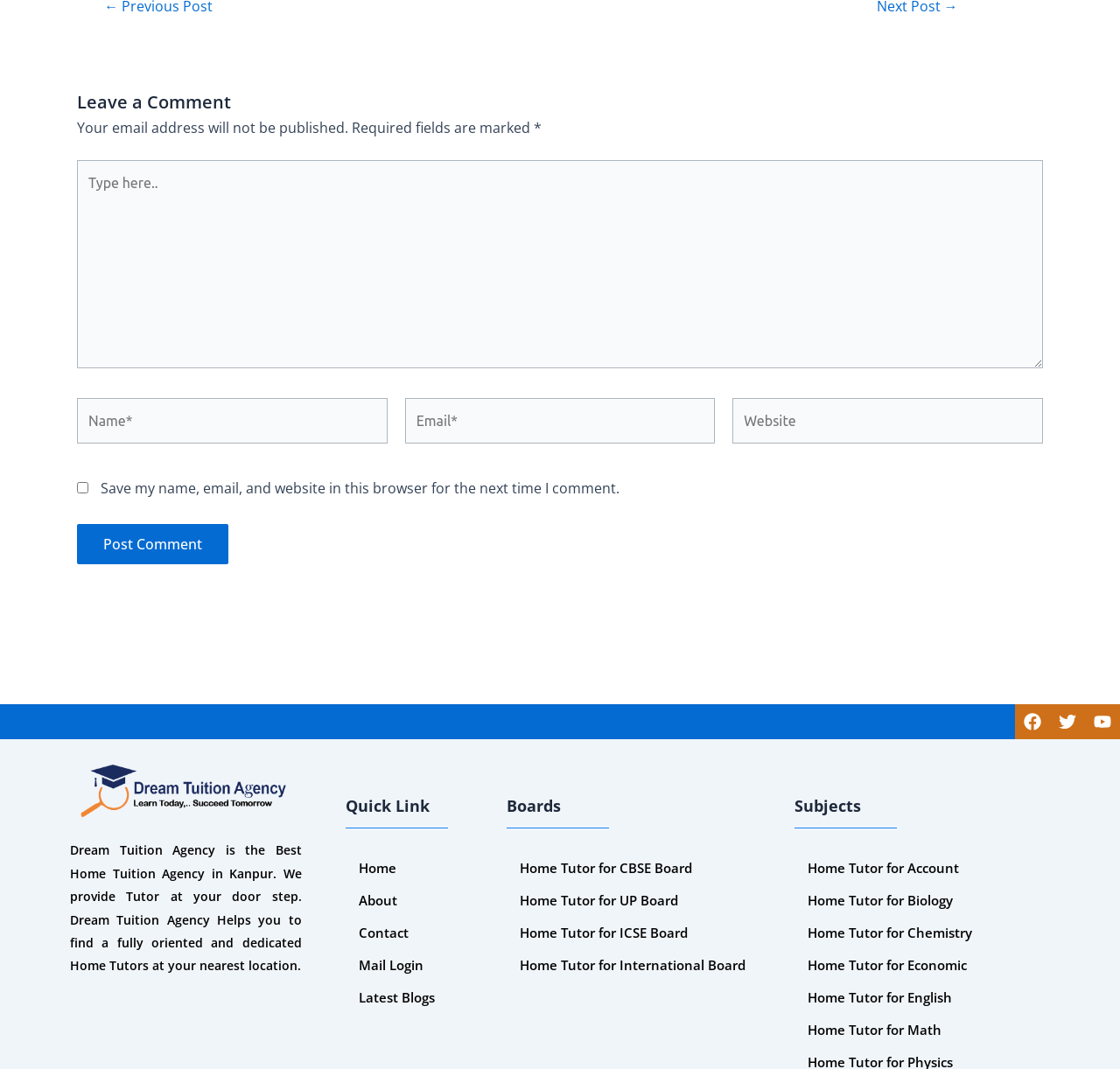Please determine the bounding box coordinates for the element with the description: "parent_node: Email* name="email" placeholder="Email*"".

[0.361, 0.372, 0.639, 0.415]